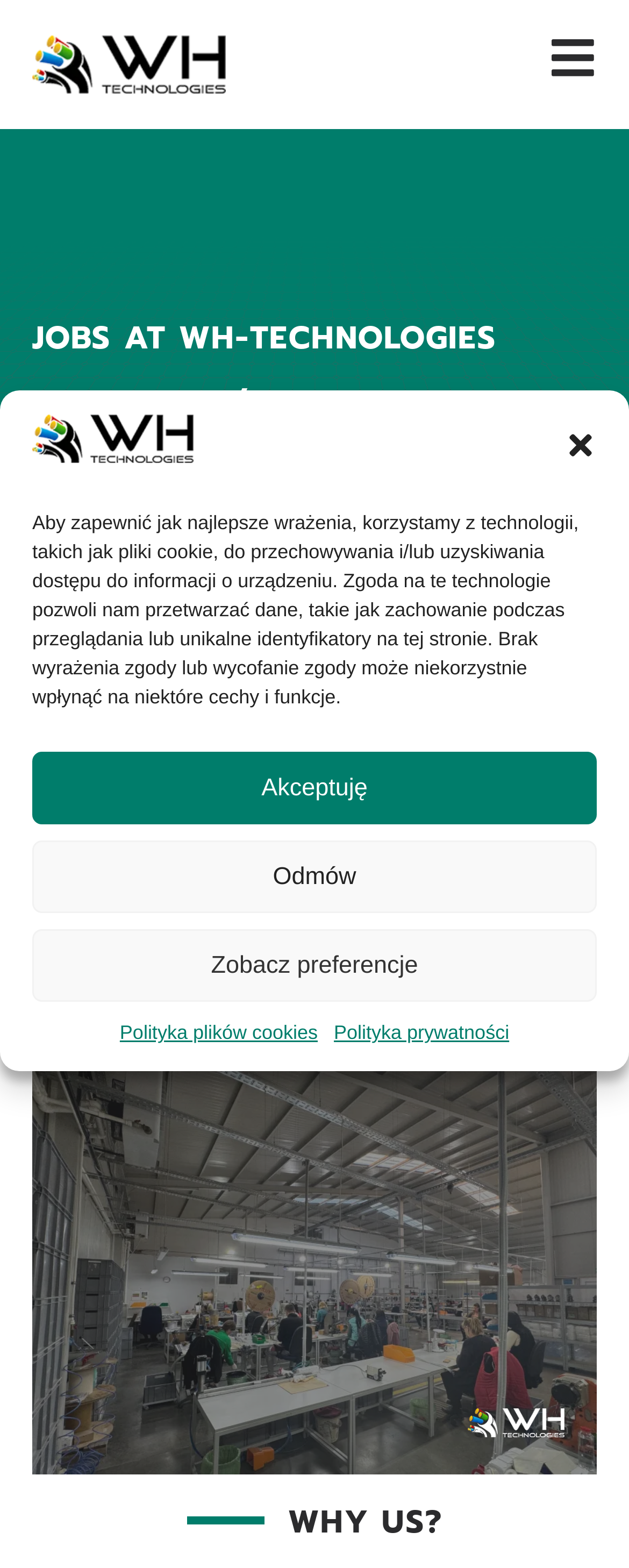What is the purpose of the job offers?
Please give a detailed and elaborate explanation in response to the question.

I inferred this by reading the text 'Starting a career with our company is more than just a job – it’s an opportunity to create and grow in a dynamic environment.' which suggests that the job offers are meant to provide a dynamic environment for growth.